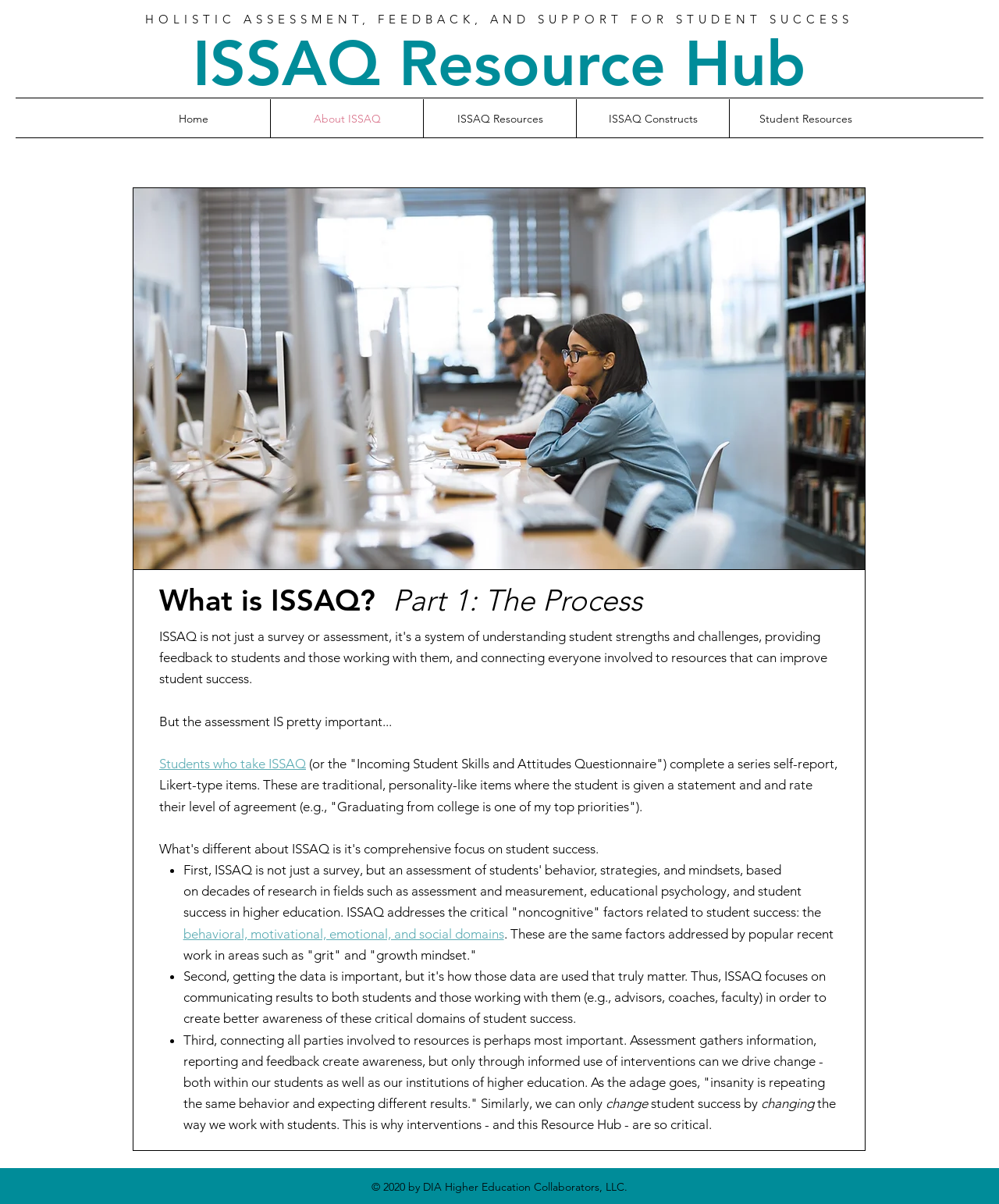Provide an in-depth caption for the webpage.

The webpage is about ISSAQ, which stands for Incoming Student Skills and Attitudes Questionnaire. At the top of the page, there is a heading that reads "HOLISTIC ASSESSMENT, FEEDBACK, AND SUPPORT FOR STUDENT SUCCESS". Below this heading, there is a link to the "ISSAQ Resource Hub". 

On the top left side of the page, there is a navigation menu labeled "Site" that contains five links: "Home", "About ISSAQ", "ISSAQ Resources", "ISSAQ Constructs", and "Student Resources". 

The main content of the page is divided into sections. The first section has a heading that asks "What is ISSAQ? Part 1: The Process". Below this heading, there is a paragraph of text that explains the purpose of ISSAQ, which is to assess students' behavior, strategies, and mindsets. 

There are three bullet points that highlight the key aspects of ISSAQ. The first bullet point explains that ISSAQ is not just a survey, but an assessment based on decades of research. The second bullet point is not explicitly stated, but it seems to be related to the behavioral, motivational, emotional, and social domains that ISSAQ addresses. The third bullet point emphasizes the importance of connecting students and institutions to resources to drive change.

On the right side of the page, there is an image related to student life. At the bottom of the page, there is a copyright notice that reads "© 2020 by DIA Higher Education Collaborators, LLC."